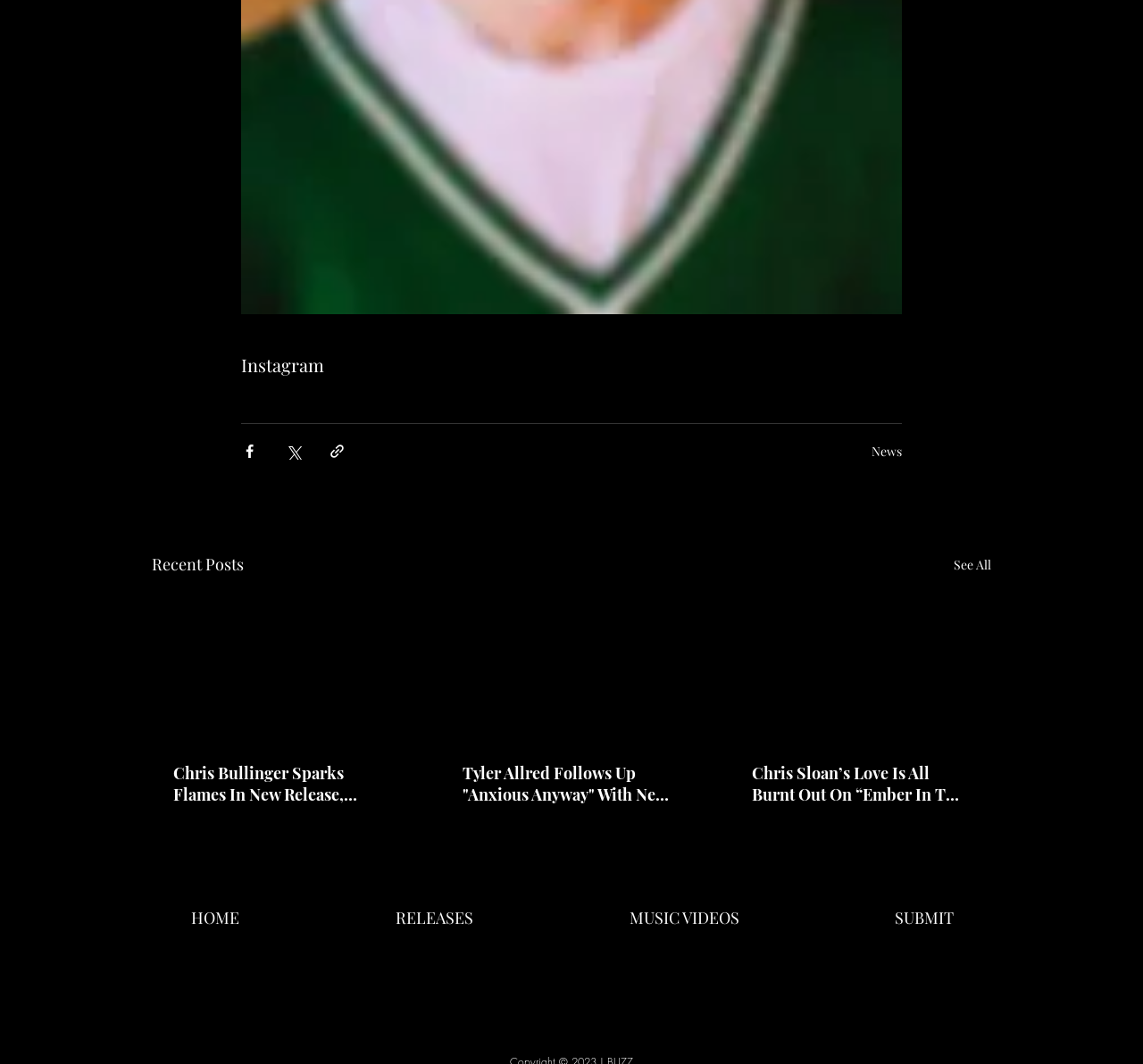Could you find the bounding box coordinates of the clickable area to complete this instruction: "Share via Facebook"?

[0.211, 0.416, 0.226, 0.432]